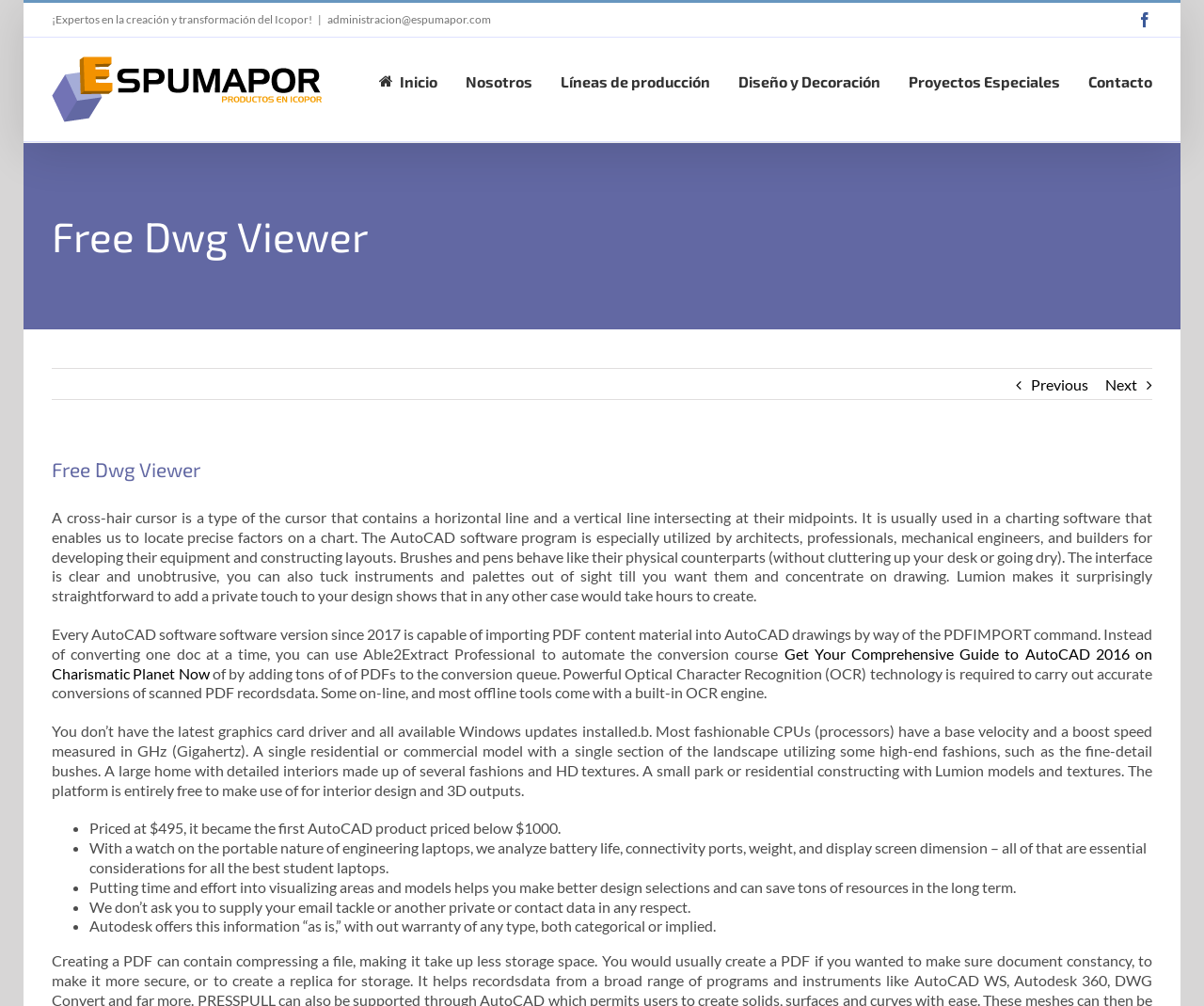What is the function of the PDFIMPORT command?
Refer to the image and provide a one-word or short phrase answer.

Import PDF content into AutoCAD drawings